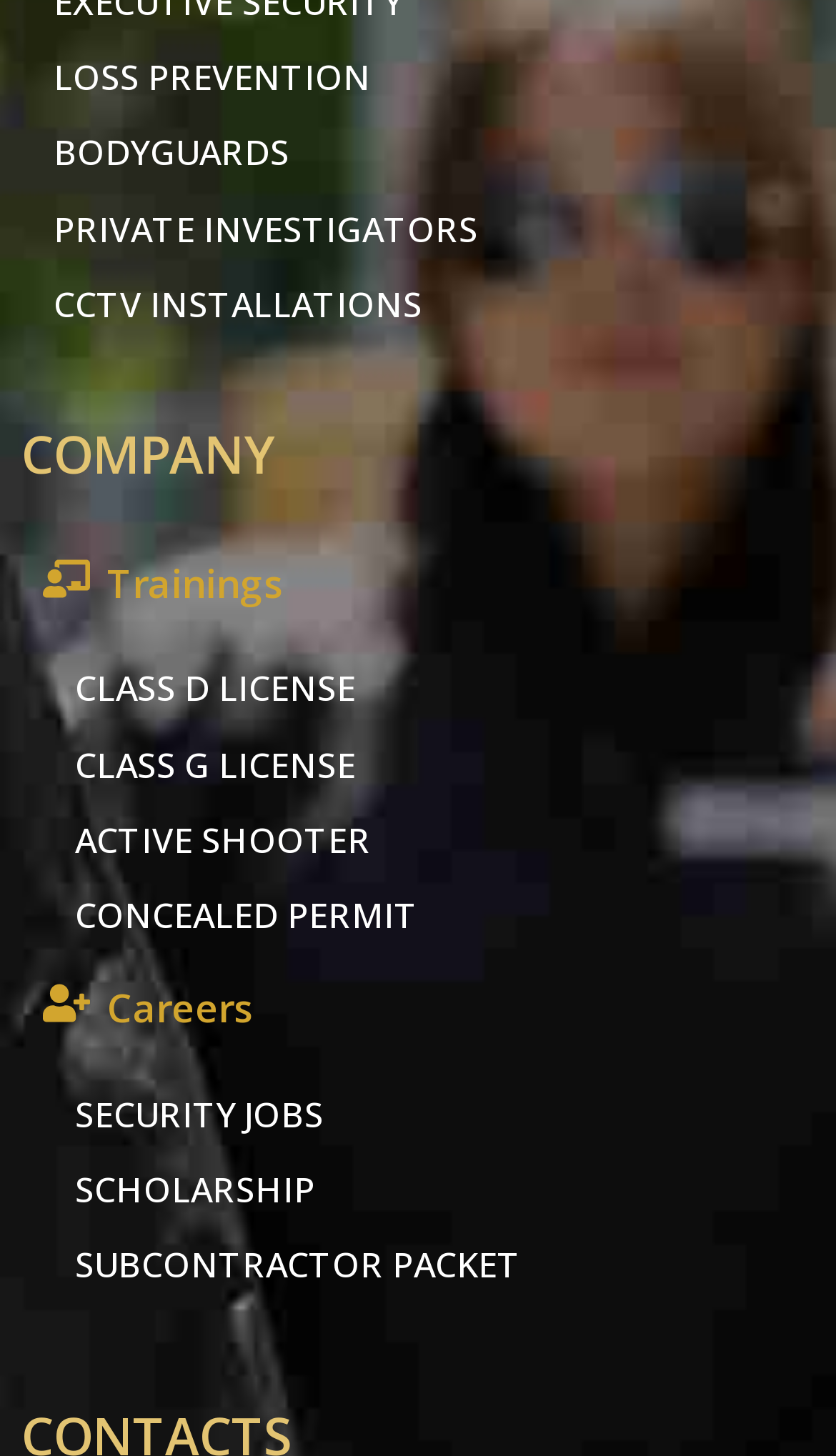Pinpoint the bounding box coordinates for the area that should be clicked to perform the following instruction: "Apply for SECURITY JOBS".

[0.051, 0.74, 0.949, 0.792]